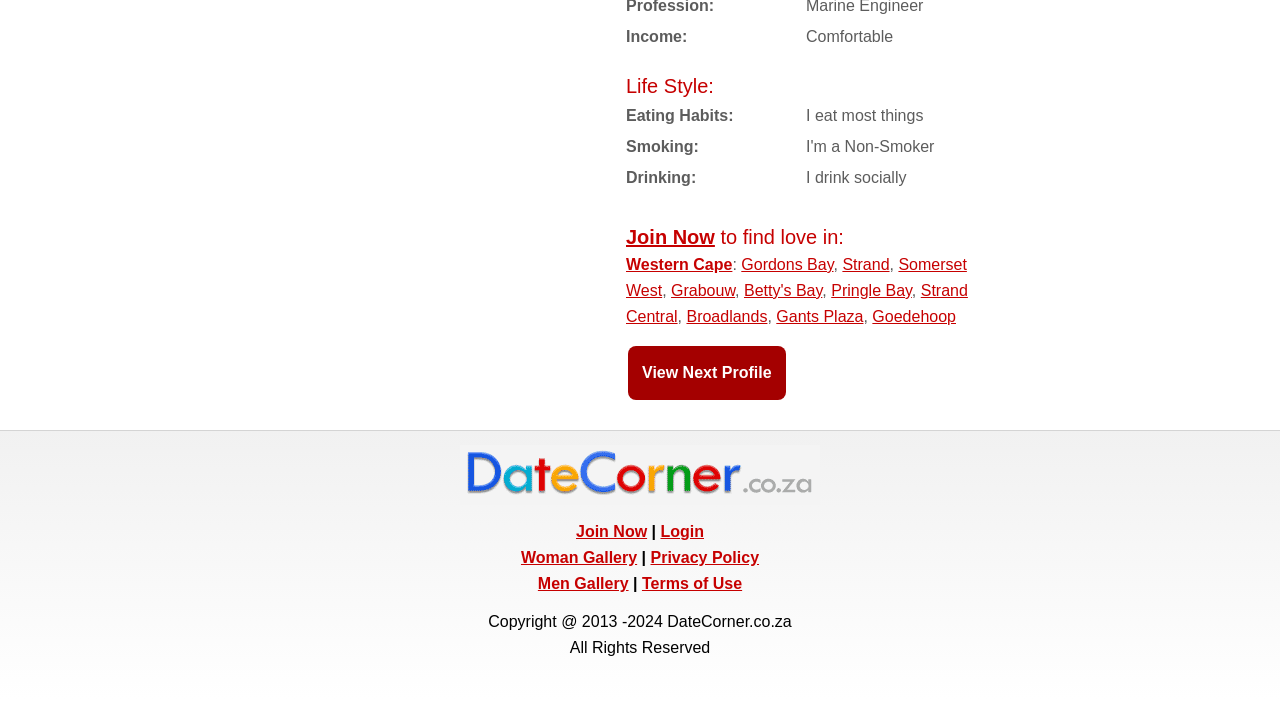Please identify the bounding box coordinates of the clickable area that will fulfill the following instruction: "Check the next profile". The coordinates should be in the format of four float numbers between 0 and 1, i.e., [left, top, right, bottom].

[0.491, 0.485, 0.614, 0.561]